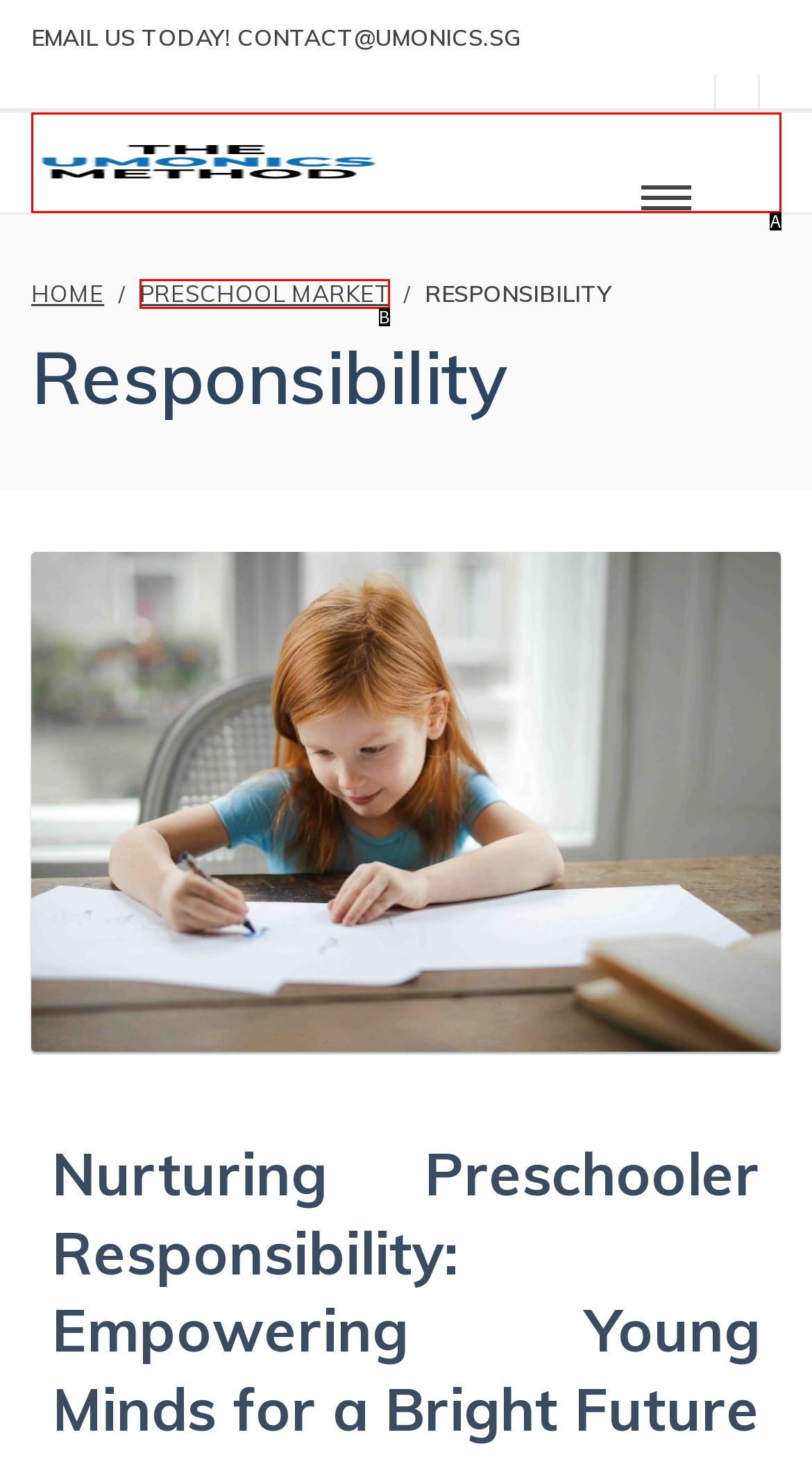Find the HTML element that matches the description: alt="The Umonics Method". Answer using the letter of the best match from the available choices.

A